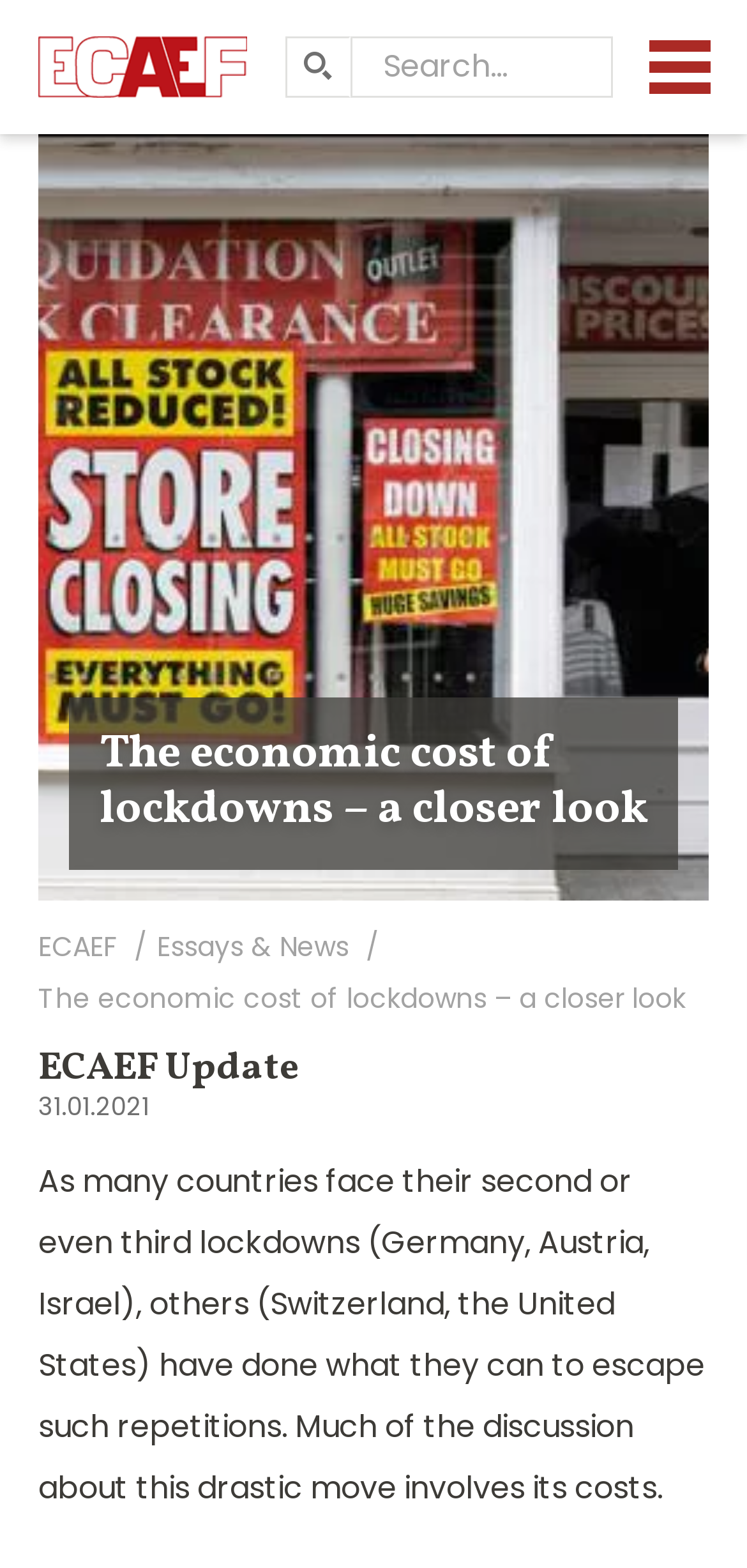Using the webpage screenshot, locate the HTML element that fits the following description and provide its bounding box: "ECAEF".

[0.051, 0.591, 0.156, 0.616]